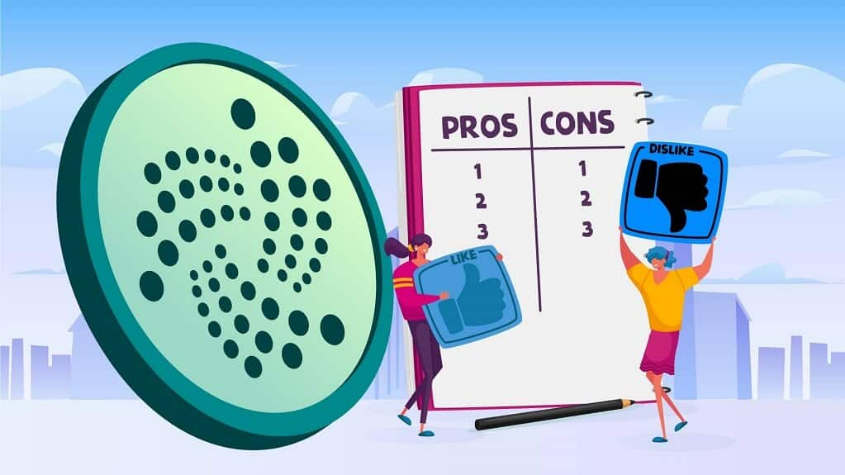Answer the question using only one word or a concise phrase: What is the background of the scene?

City skyline